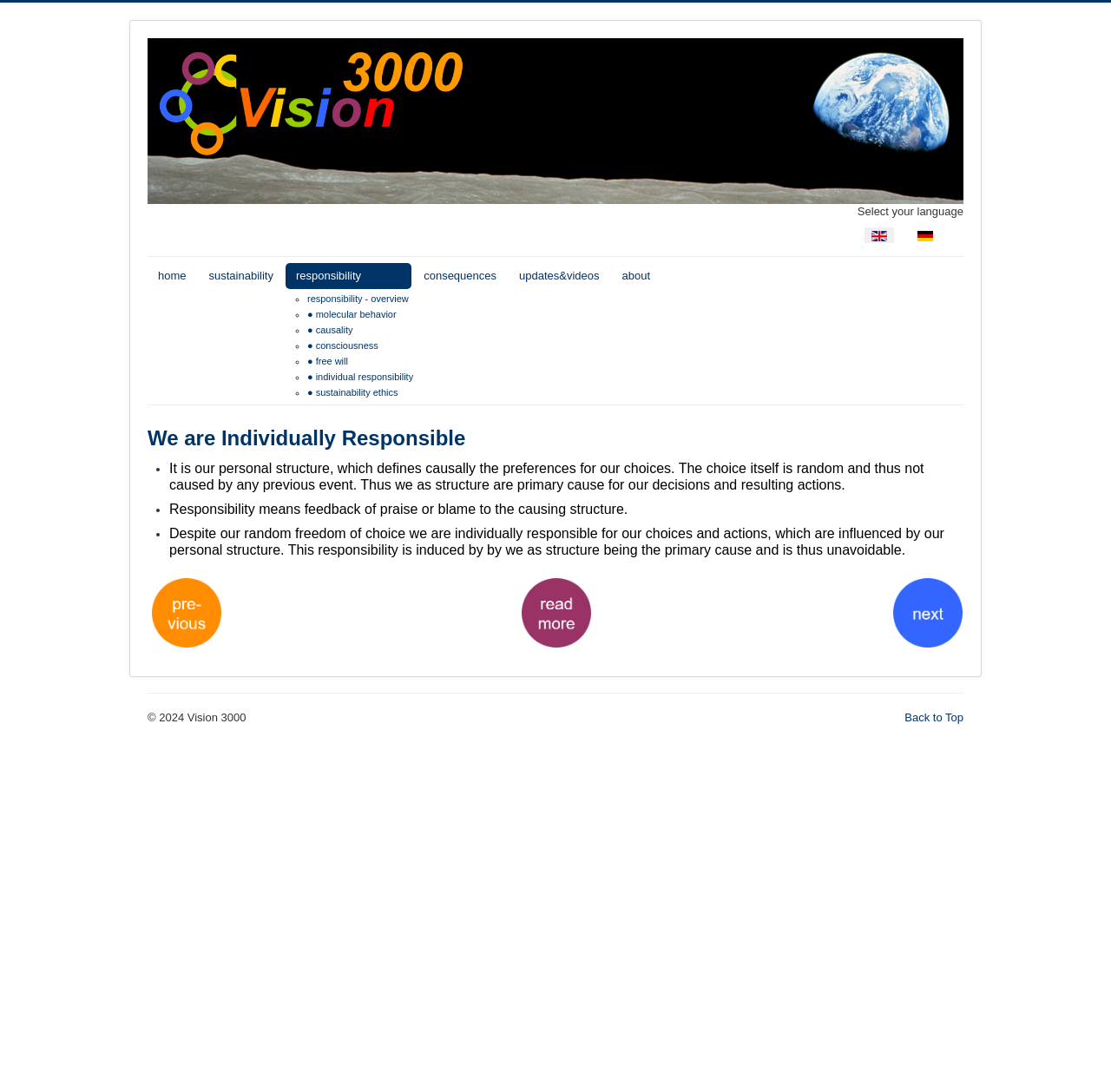Show the bounding box coordinates of the element that should be clicked to complete the task: "Back to top of the page".

[0.814, 0.651, 0.867, 0.663]